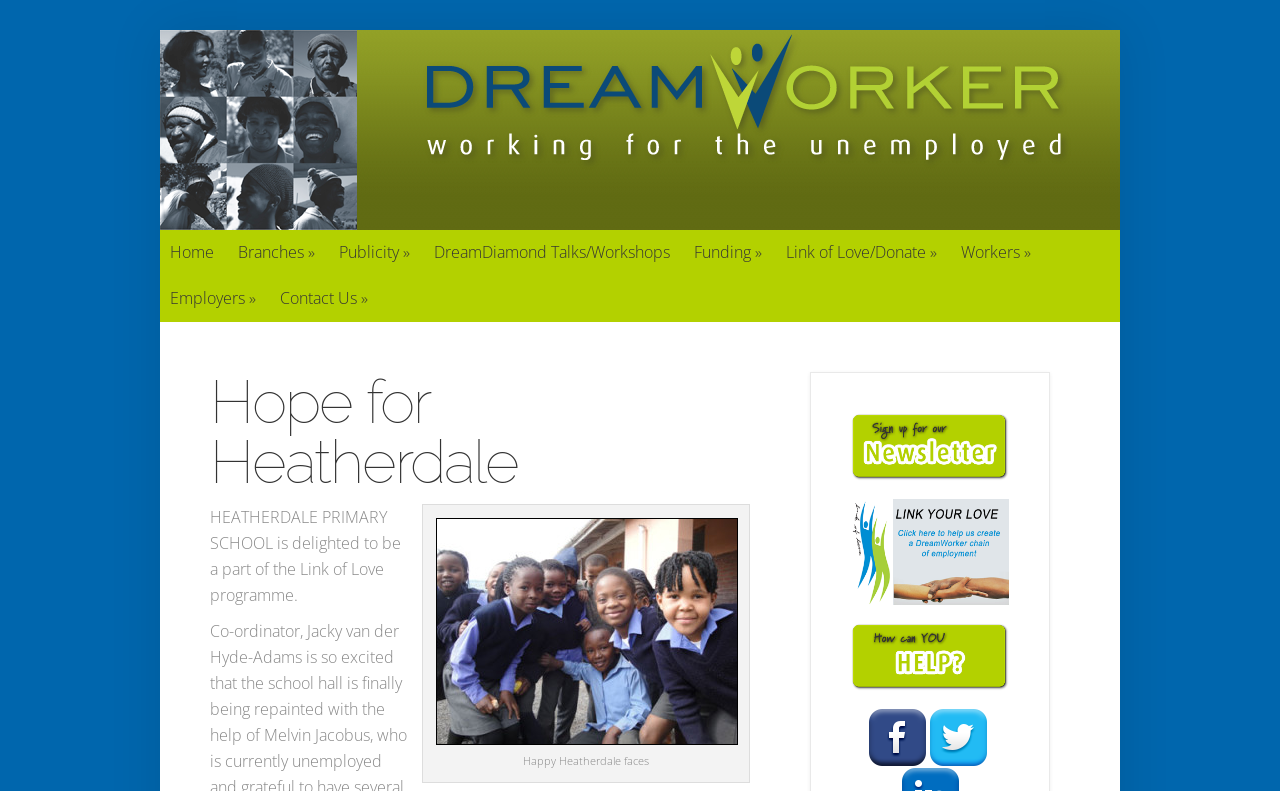Specify the bounding box coordinates of the area that needs to be clicked to achieve the following instruction: "read about Hope for Heatherdale".

[0.164, 0.47, 0.586, 0.637]